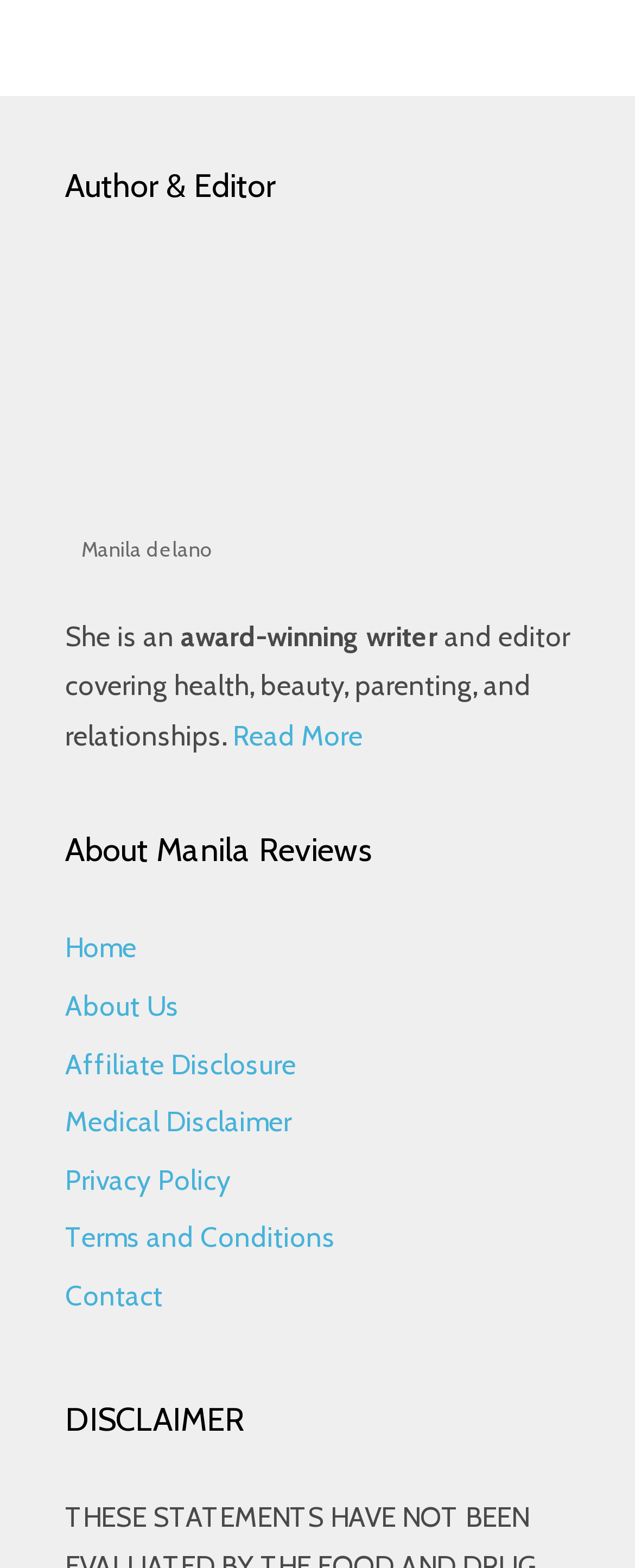Determine the bounding box coordinates in the format (top-left x, top-left y, bottom-right x, bottom-right y). Ensure all values are floating point numbers between 0 and 1. Identify the bounding box of the UI element described by: Privacy Policy

[0.103, 0.742, 0.364, 0.763]